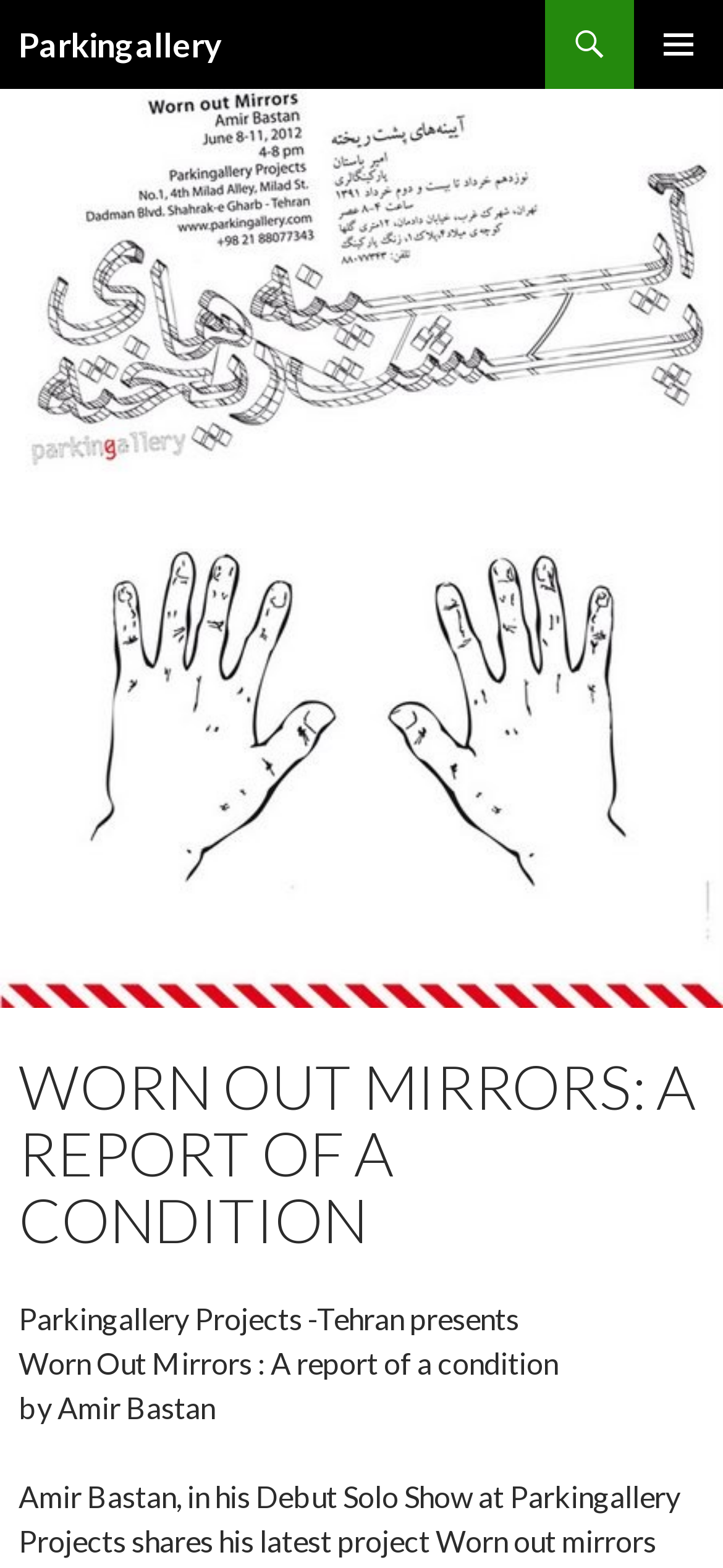Using the element description: "Parkingallery", determine the bounding box coordinates. The coordinates should be in the format [left, top, right, bottom], with values between 0 and 1.

[0.026, 0.0, 0.308, 0.057]